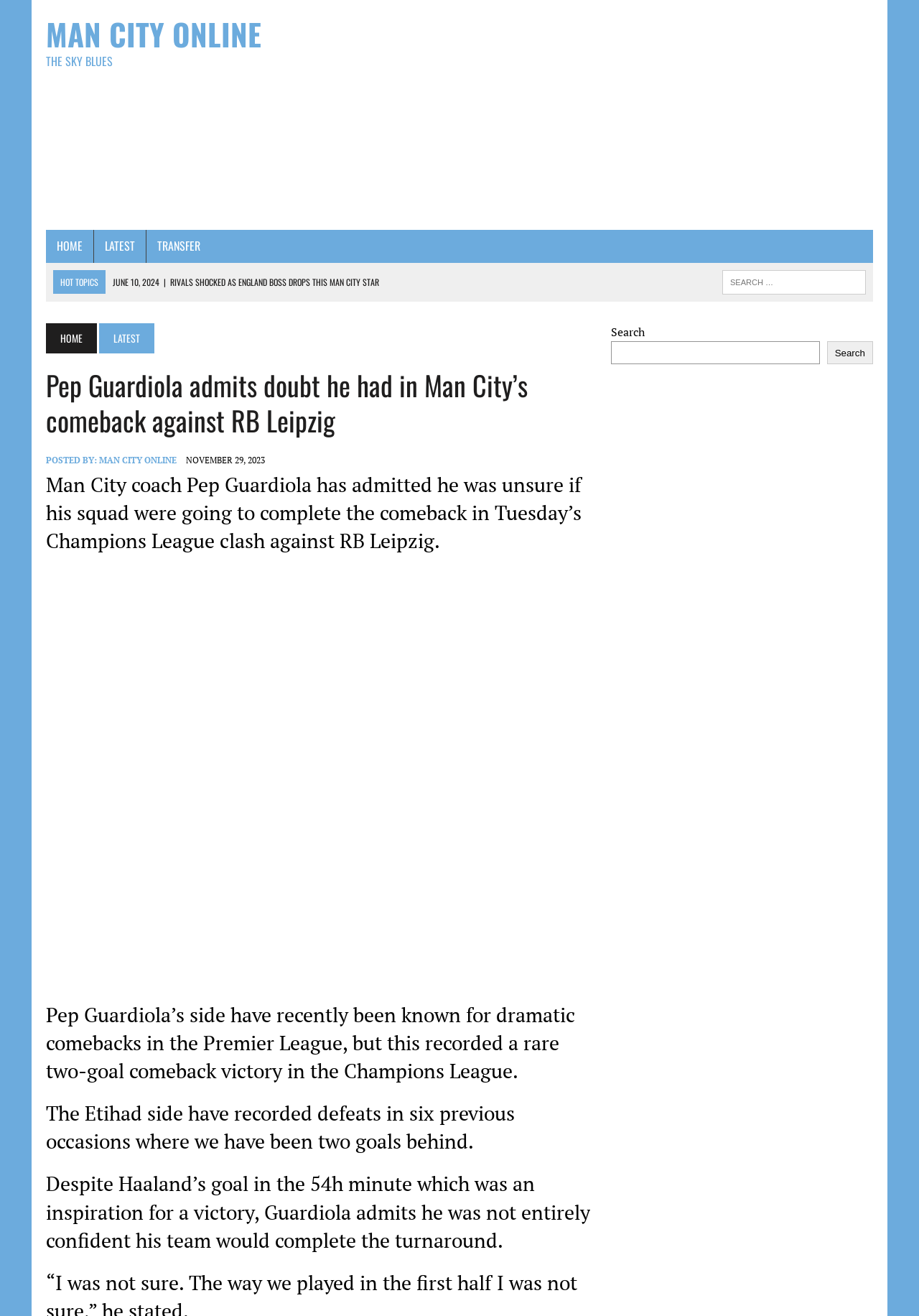Identify the bounding box coordinates for the element that needs to be clicked to fulfill this instruction: "Go to the home page". Provide the coordinates in the format of four float numbers between 0 and 1: [left, top, right, bottom].

[0.05, 0.175, 0.102, 0.2]